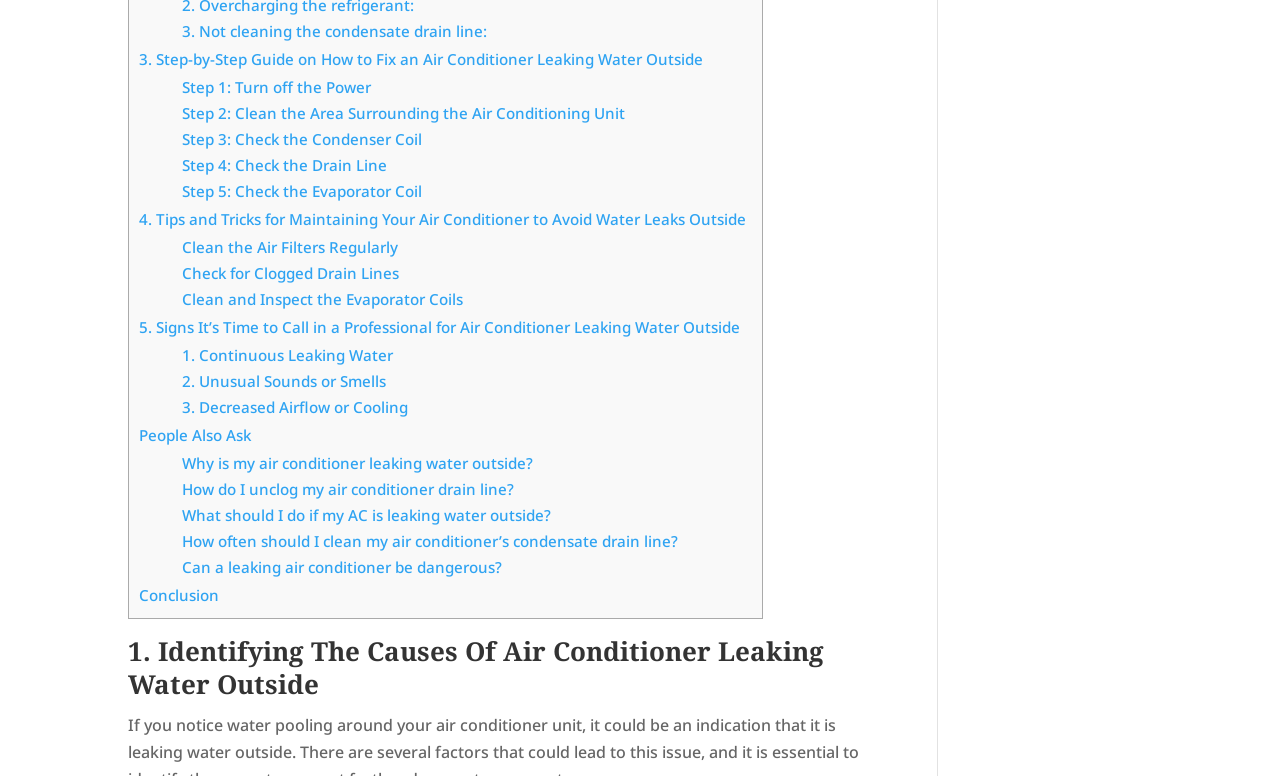How often should I clean my air conditioner's condensate drain line?
Please provide a comprehensive answer based on the details in the screenshot.

The webpage does not provide a specific frequency for cleaning the air conditioner's condensate drain line, but it does mention that it's one of the tips and tricks for maintaining the air conditioner to avoid water leaks outside.